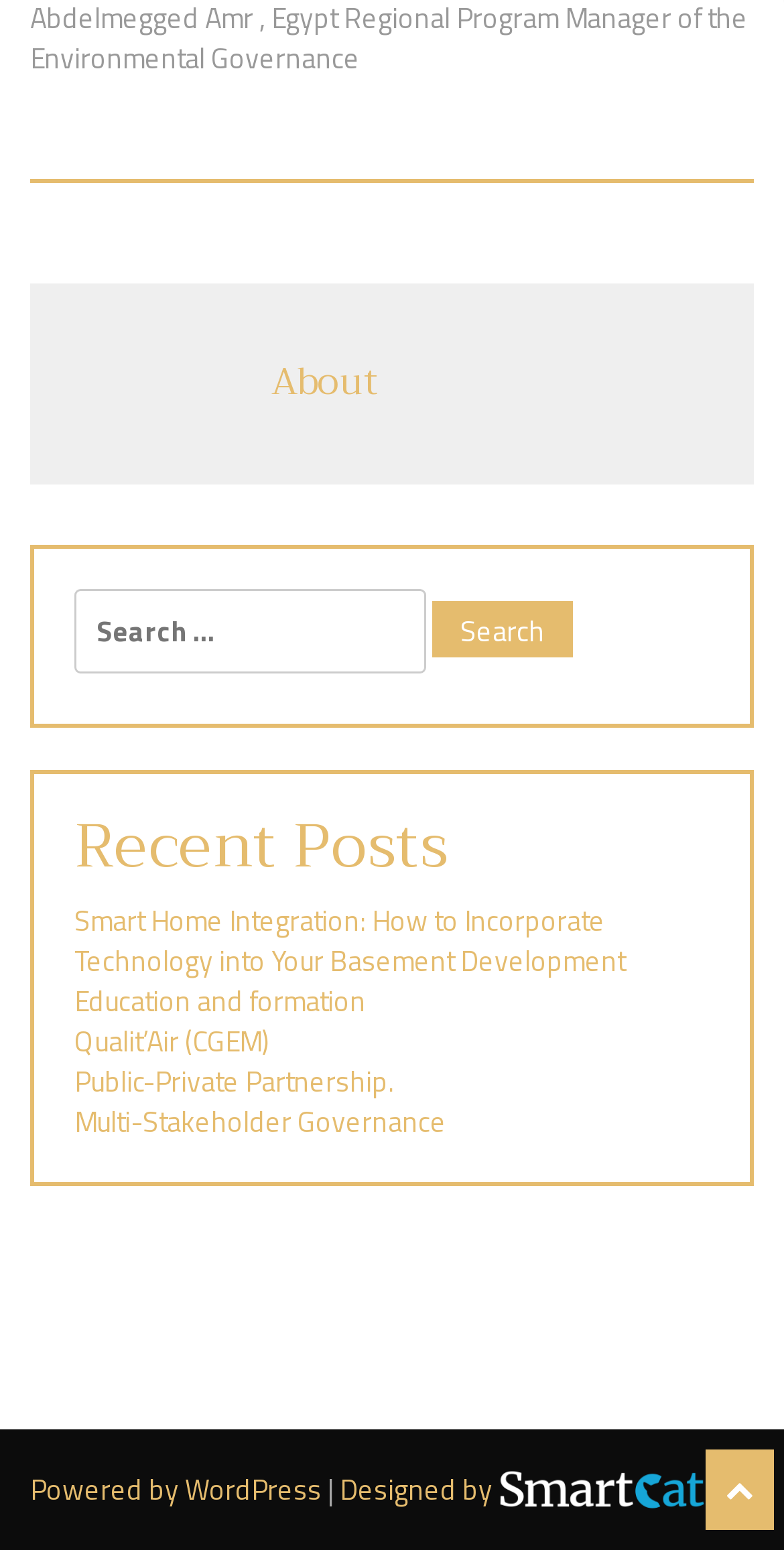Determine the bounding box coordinates for the clickable element required to fulfill the instruction: "Search for something". Provide the coordinates as four float numbers between 0 and 1, i.e., [left, top, right, bottom].

[0.095, 0.38, 0.544, 0.435]